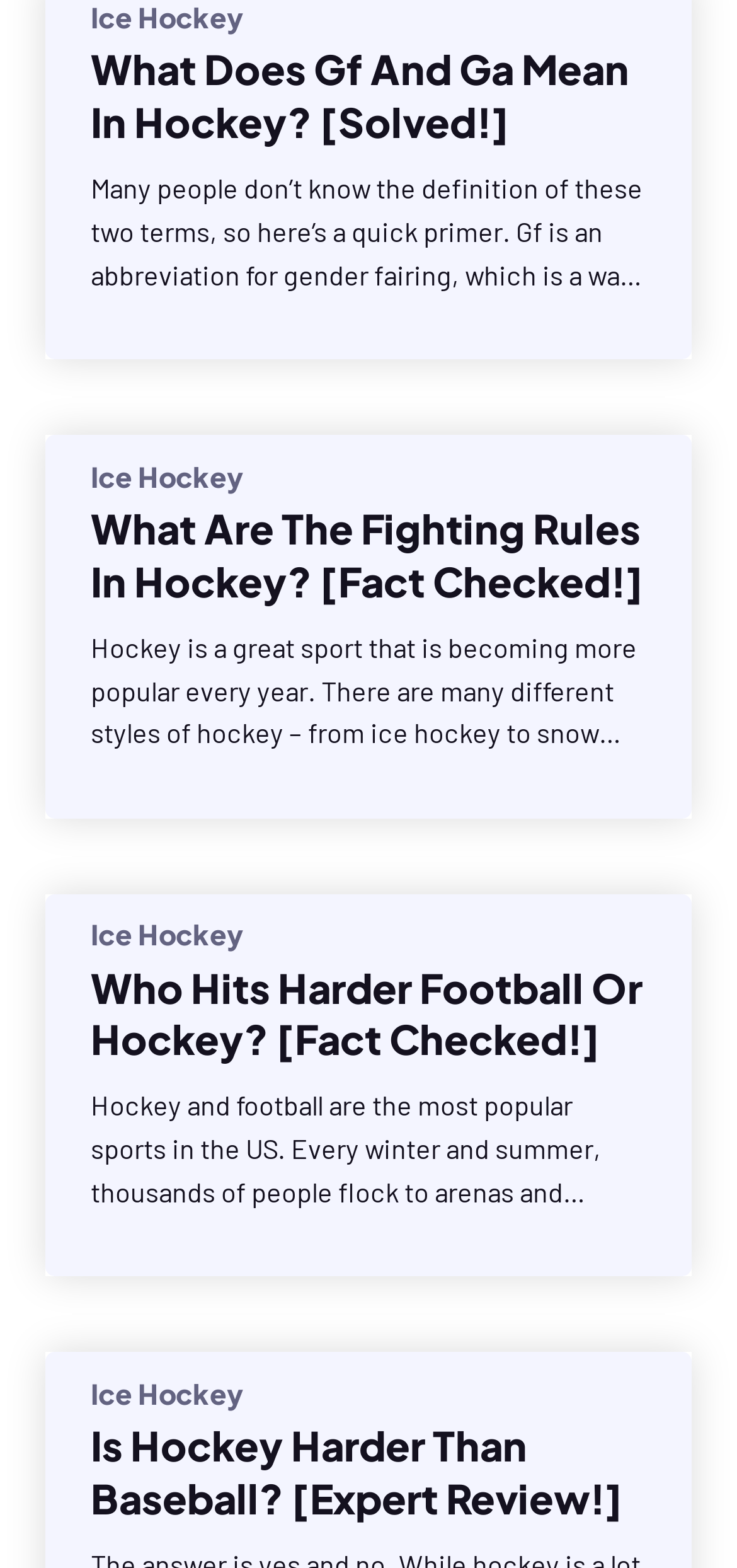Locate the bounding box coordinates of the area where you should click to accomplish the instruction: "Find out if hockey is harder than baseball".

[0.123, 0.906, 0.877, 0.972]